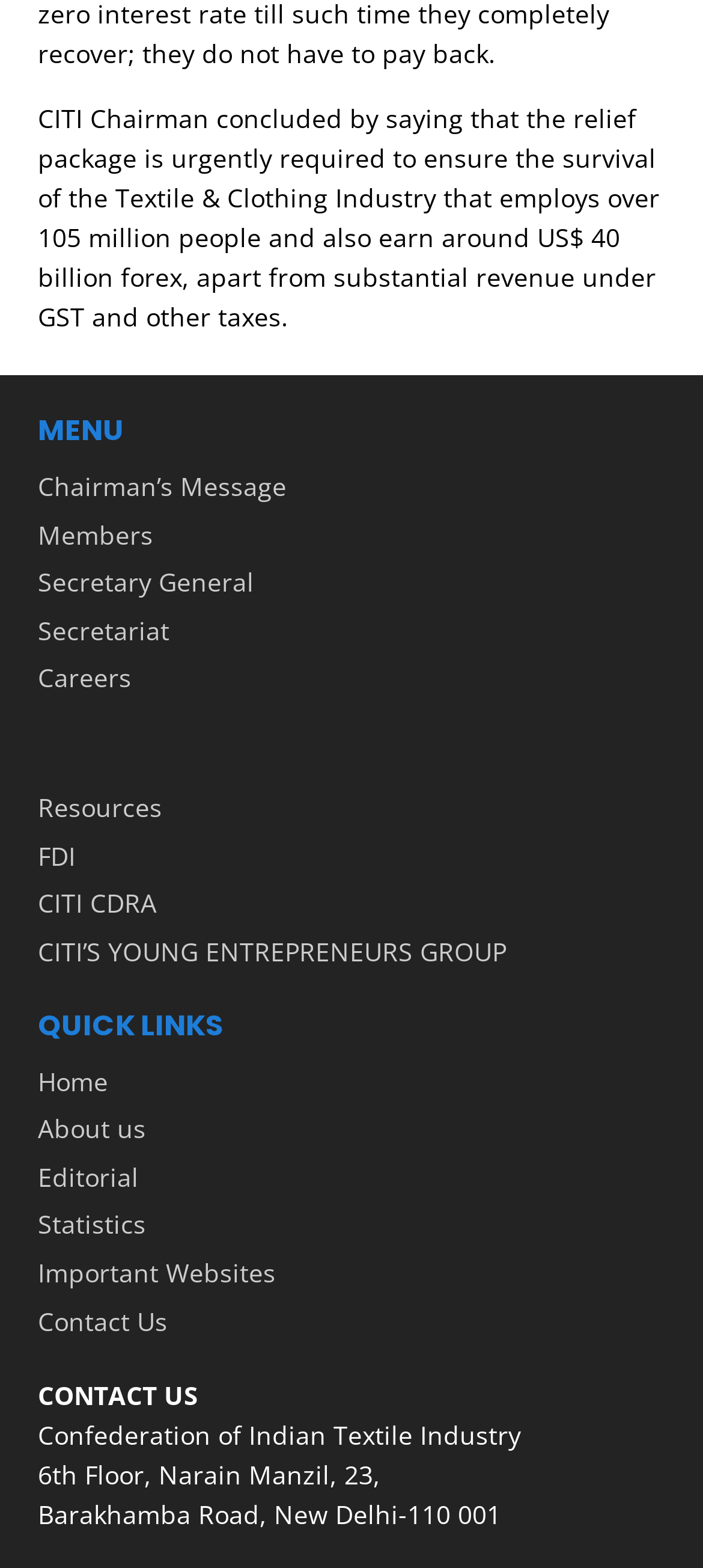Find the bounding box coordinates of the clickable area required to complete the following action: "Contact Us".

[0.054, 0.831, 0.238, 0.853]